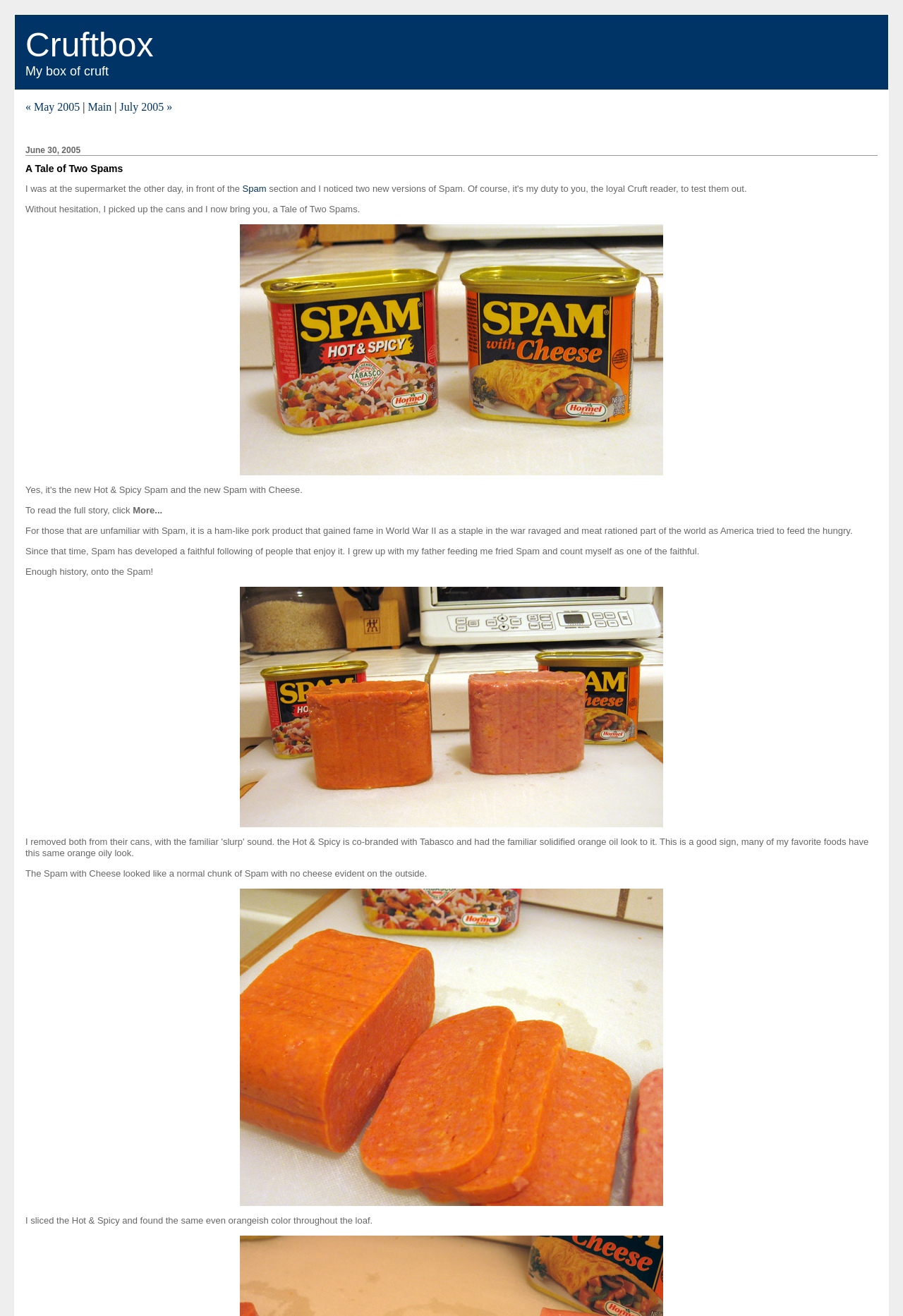Give a concise answer of one word or phrase to the question: 
What is the date of the first article?

June 30, 2005